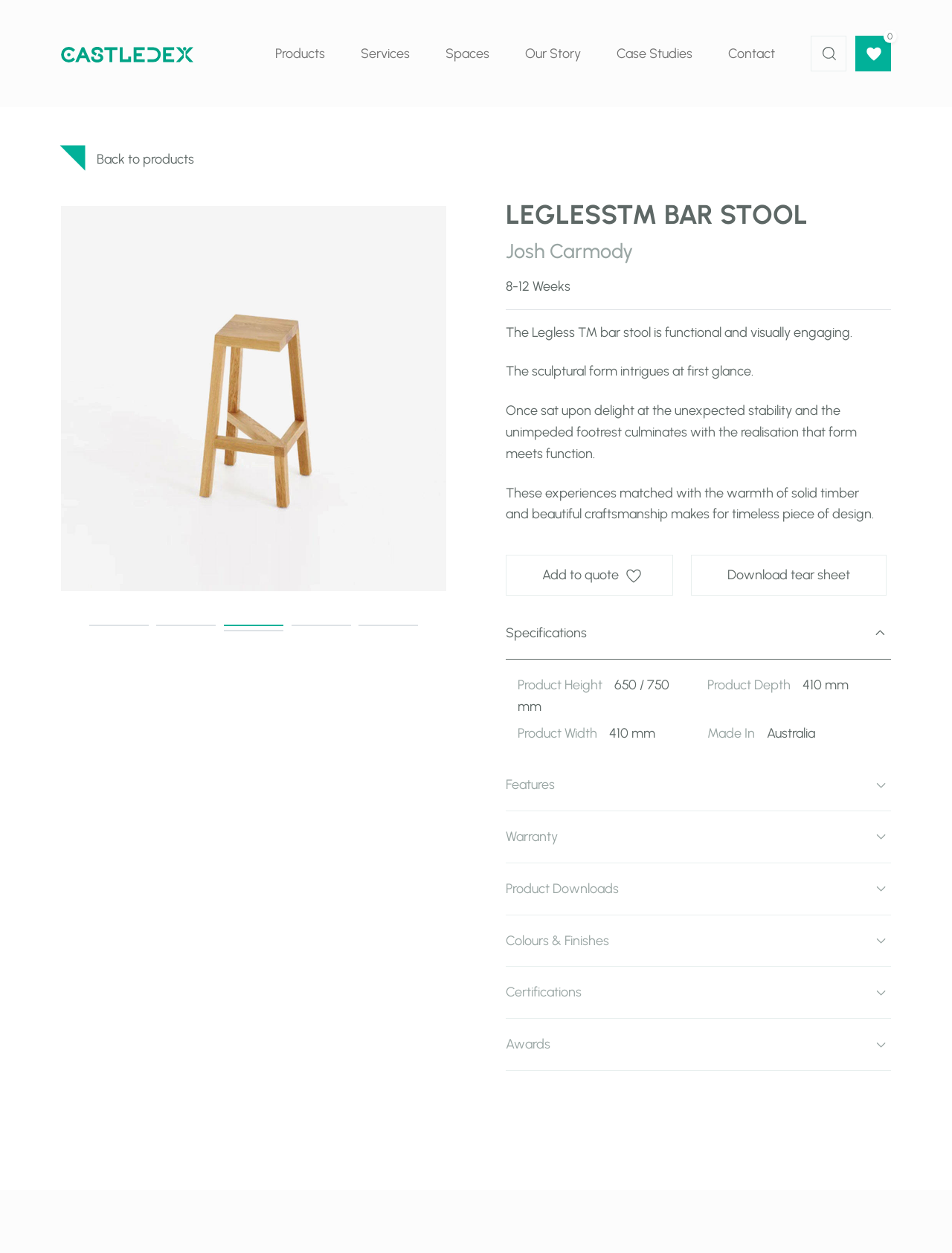Please find the bounding box coordinates of the element's region to be clicked to carry out this instruction: "Download the tear sheet".

[0.726, 0.443, 0.931, 0.475]